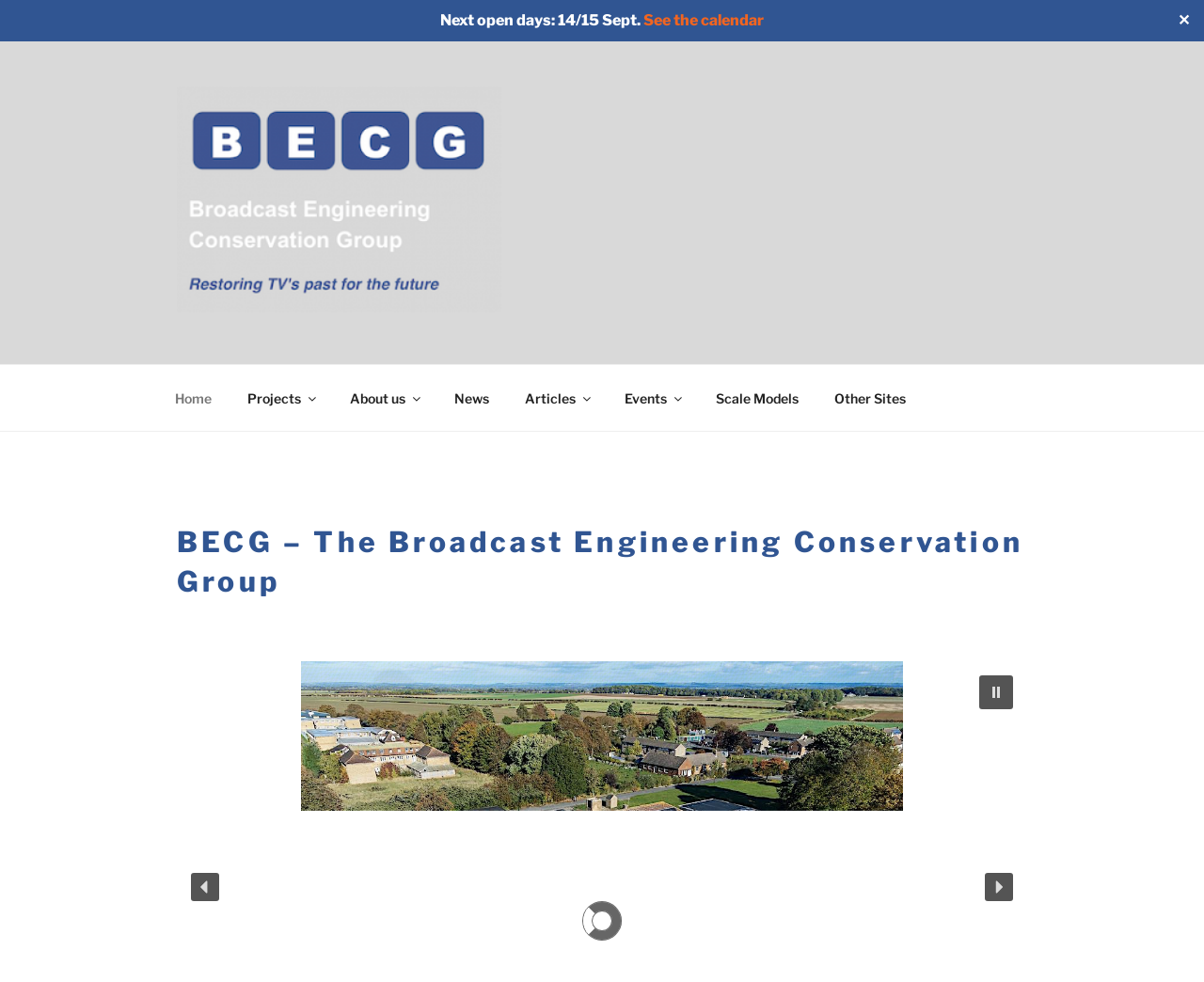Please identify the bounding box coordinates of the region to click in order to complete the given instruction: "Read about 'BECG'". The coordinates should be four float numbers between 0 and 1, i.e., [left, top, right, bottom].

[0.147, 0.088, 0.441, 0.325]